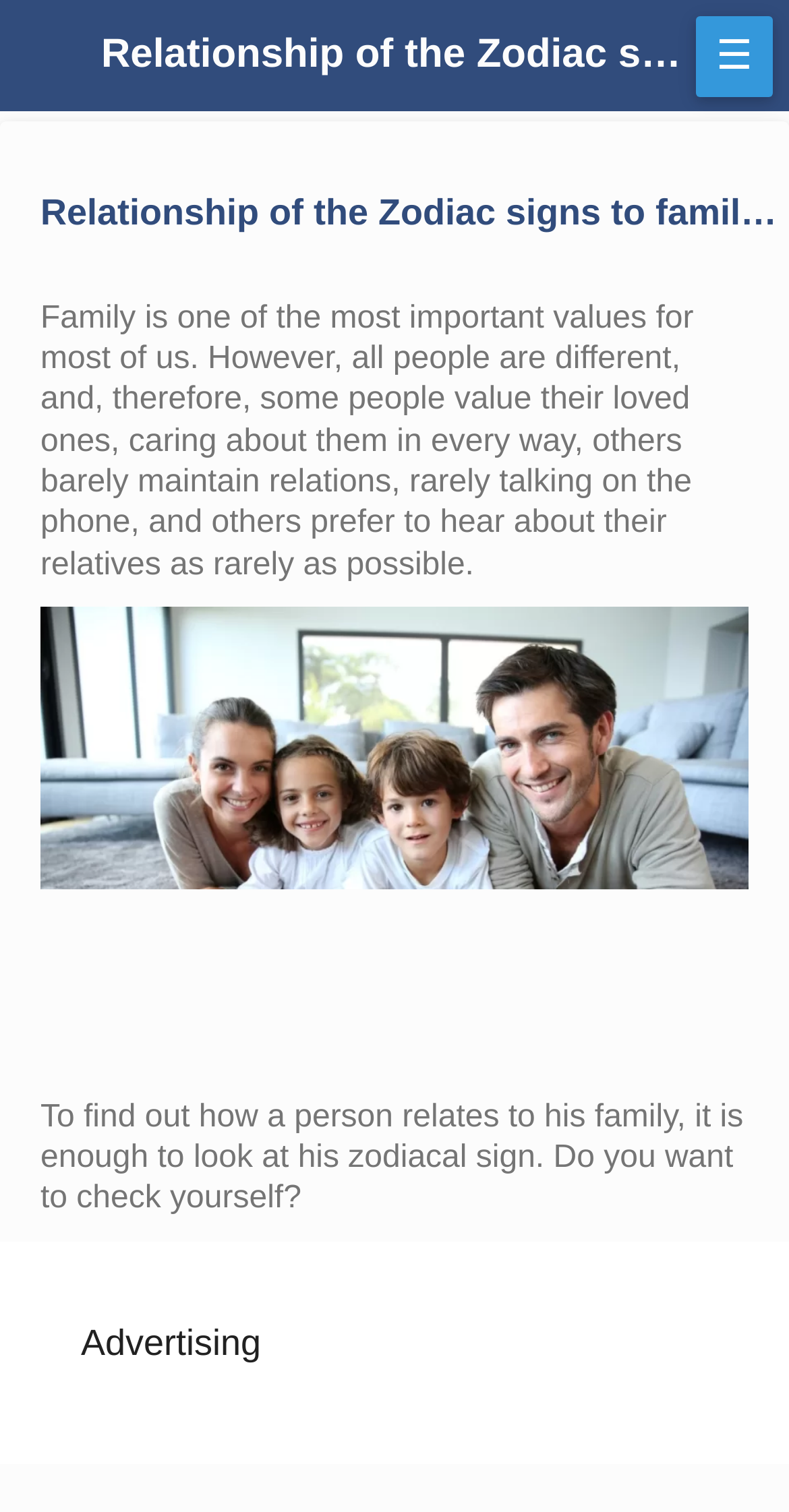What is the main topic of this webpage?
Answer the question based on the image using a single word or a brief phrase.

Zodiac signs and family